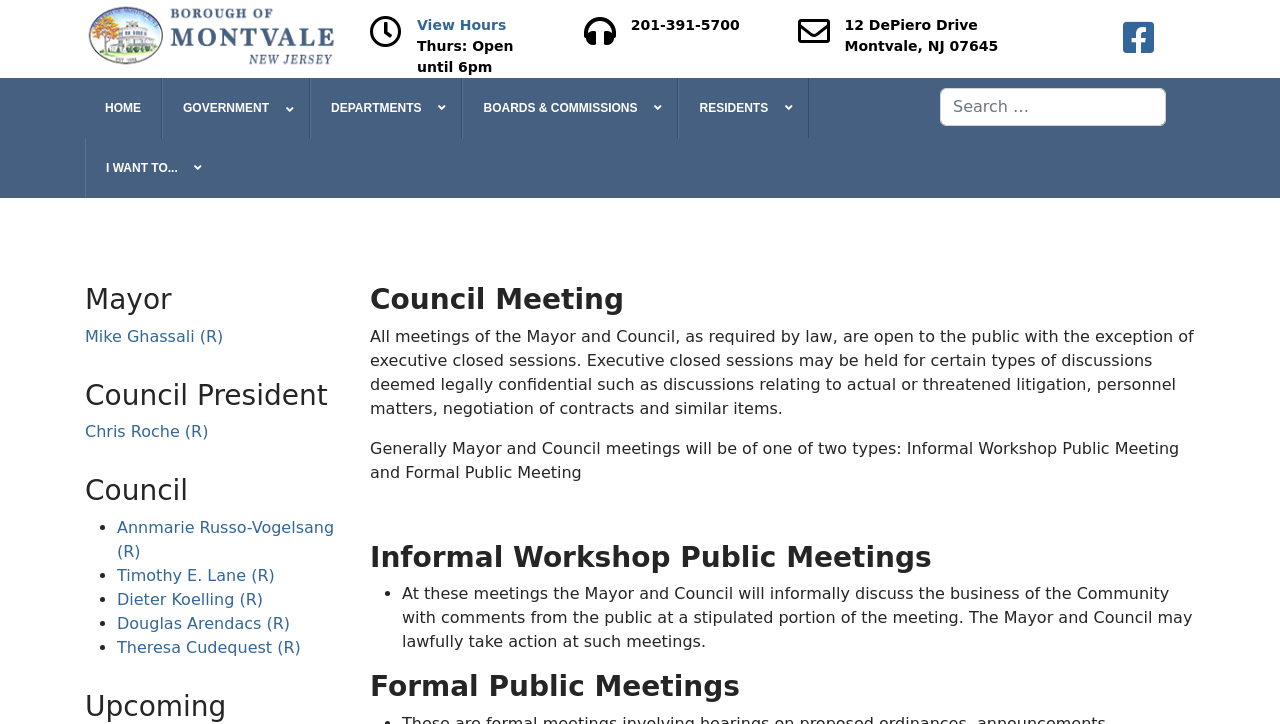Show me the bounding box coordinates of the clickable region to achieve the task as per the instruction: "Visit Facebook page".

None